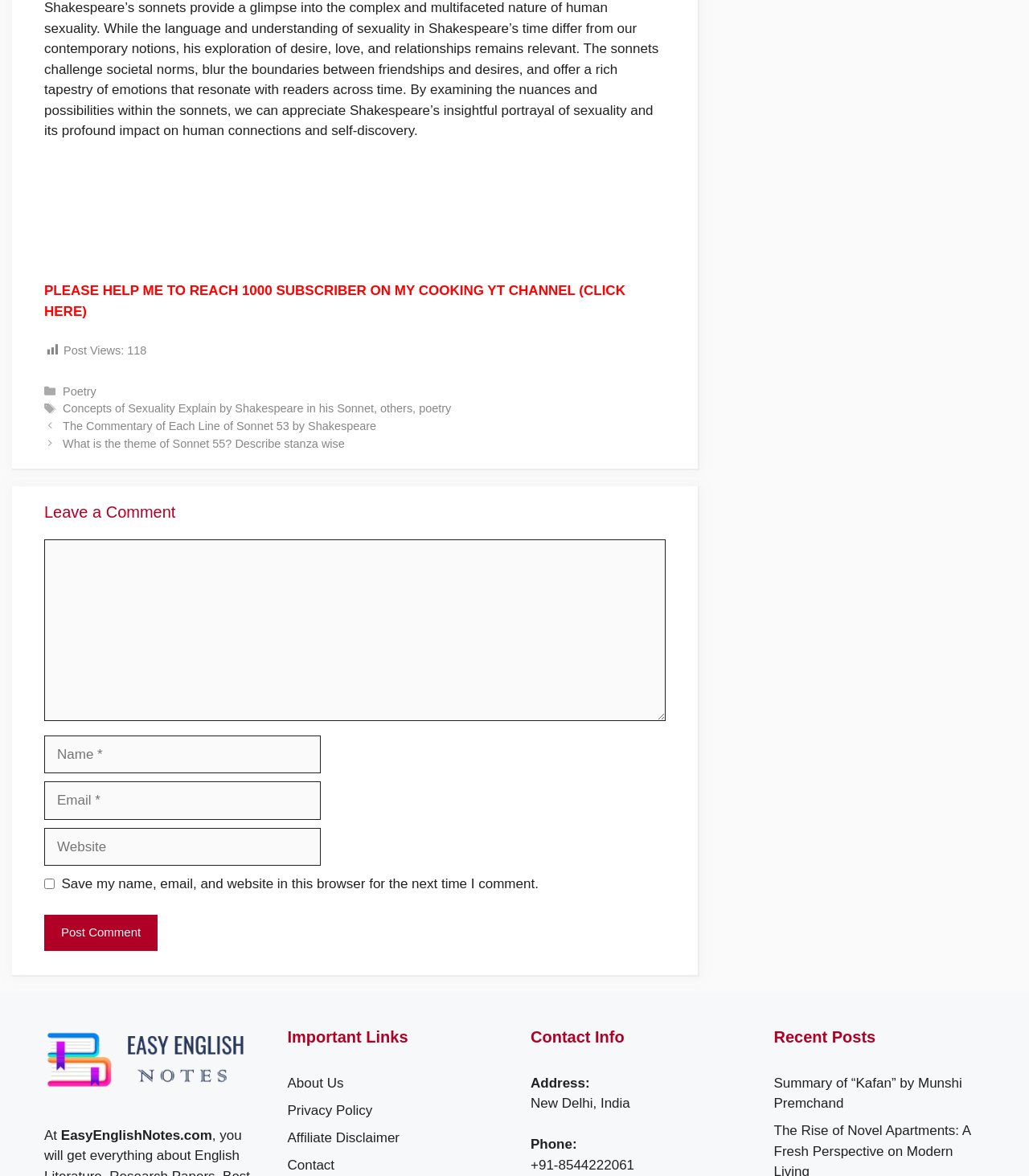Please determine the bounding box coordinates of the element's region to click in order to carry out the following instruction: "Subscribe to the cooking YouTube channel". The coordinates should be four float numbers between 0 and 1, i.e., [left, top, right, bottom].

[0.043, 0.241, 0.608, 0.271]